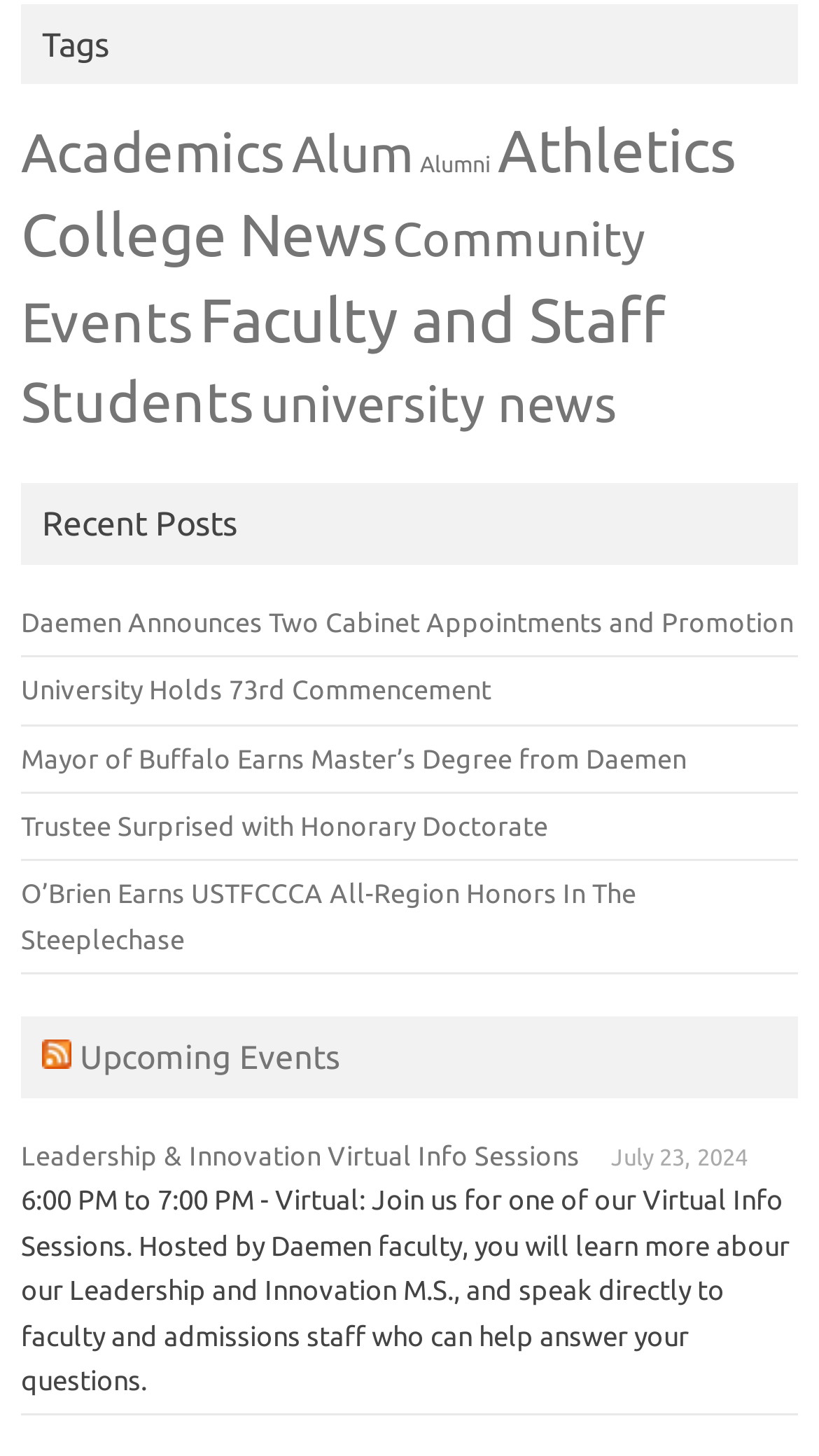Determine the bounding box for the described HTML element: "parent_node: Upcoming Events". Ensure the coordinates are four float numbers between 0 and 1 in the format [left, top, right, bottom].

[0.051, 0.713, 0.087, 0.739]